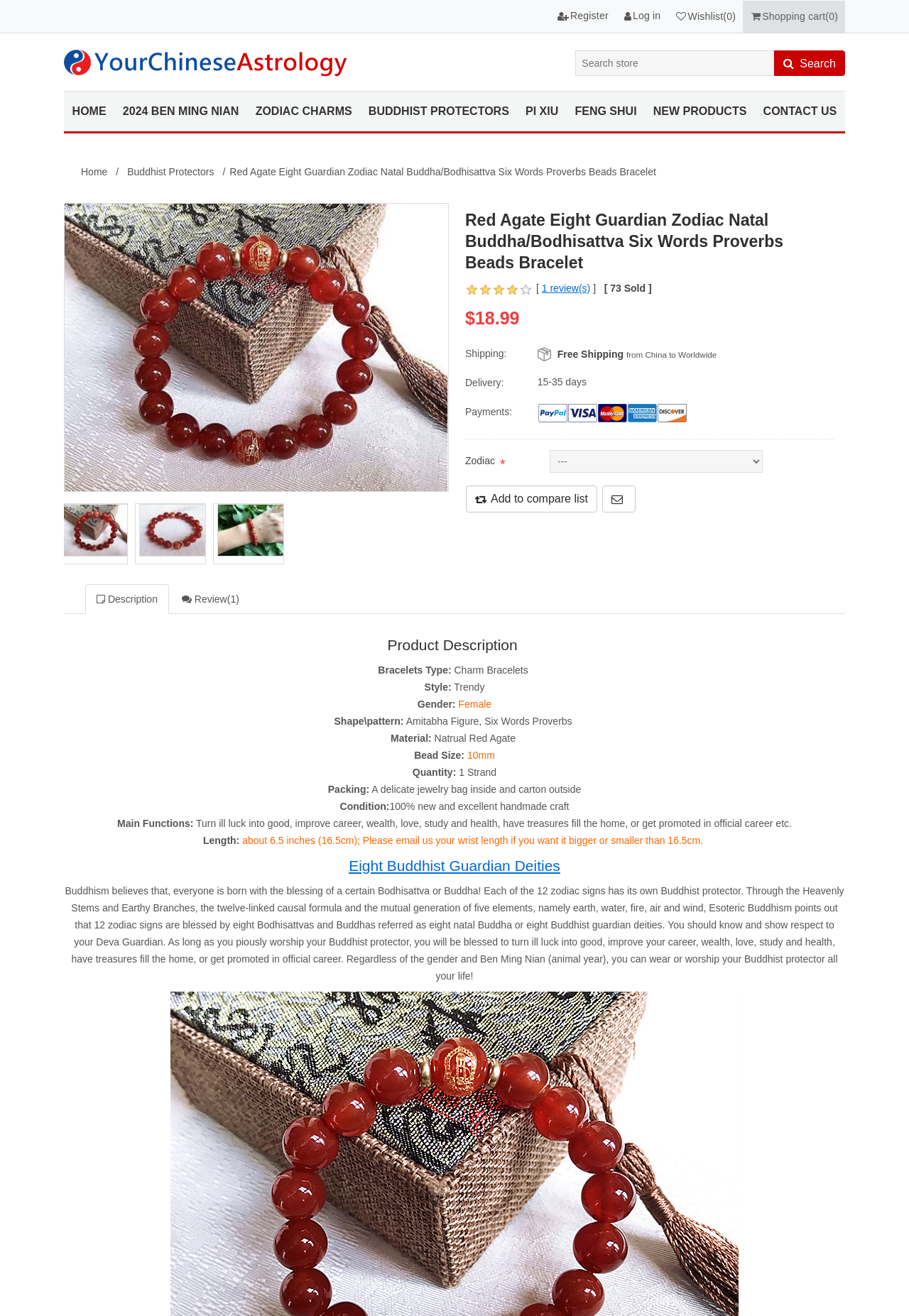Explain in detail what is displayed on the webpage.

This webpage is an online store selling Chinese astrology-related products, specifically a Red Agate Eight Guardian Zodiac Natal Buddha/Bodhisattva Six Words Proverbs Beads Bracelet. At the top of the page, there are several links for navigation, including "Register", "Log in", "Wishlist", and "Shopping cart". Below these links, there is a layout table with a search bar and a "Your Chinese Astrology" link with an accompanying image.

The main content of the page is divided into sections. The first section displays the product image, with multiple smaller images of the same product below it. Next to the images, there is a product description, including the product name, price, shipping information, and customer reviews.

Below the product information, there is a table with product details, including the zodiac type, style, gender, shape, material, bead size, quantity, packing, condition, and main functions. Following this table, there is a section with a heading "Product Description" that provides a detailed description of the product and its benefits.

The next section has a heading "Eight Buddhist Guardian Deities" and includes a link to more information about the topic. Below this, there is a lengthy paragraph explaining the concept of Buddhist guardian deities and their significance in Chinese astrology.

Throughout the page, there are several buttons and links for adding the product to a compare list, emailing a friend, and navigating to other sections of the website. At the bottom of the page, there is a tab list with links to "Description", "Review", and other sections.